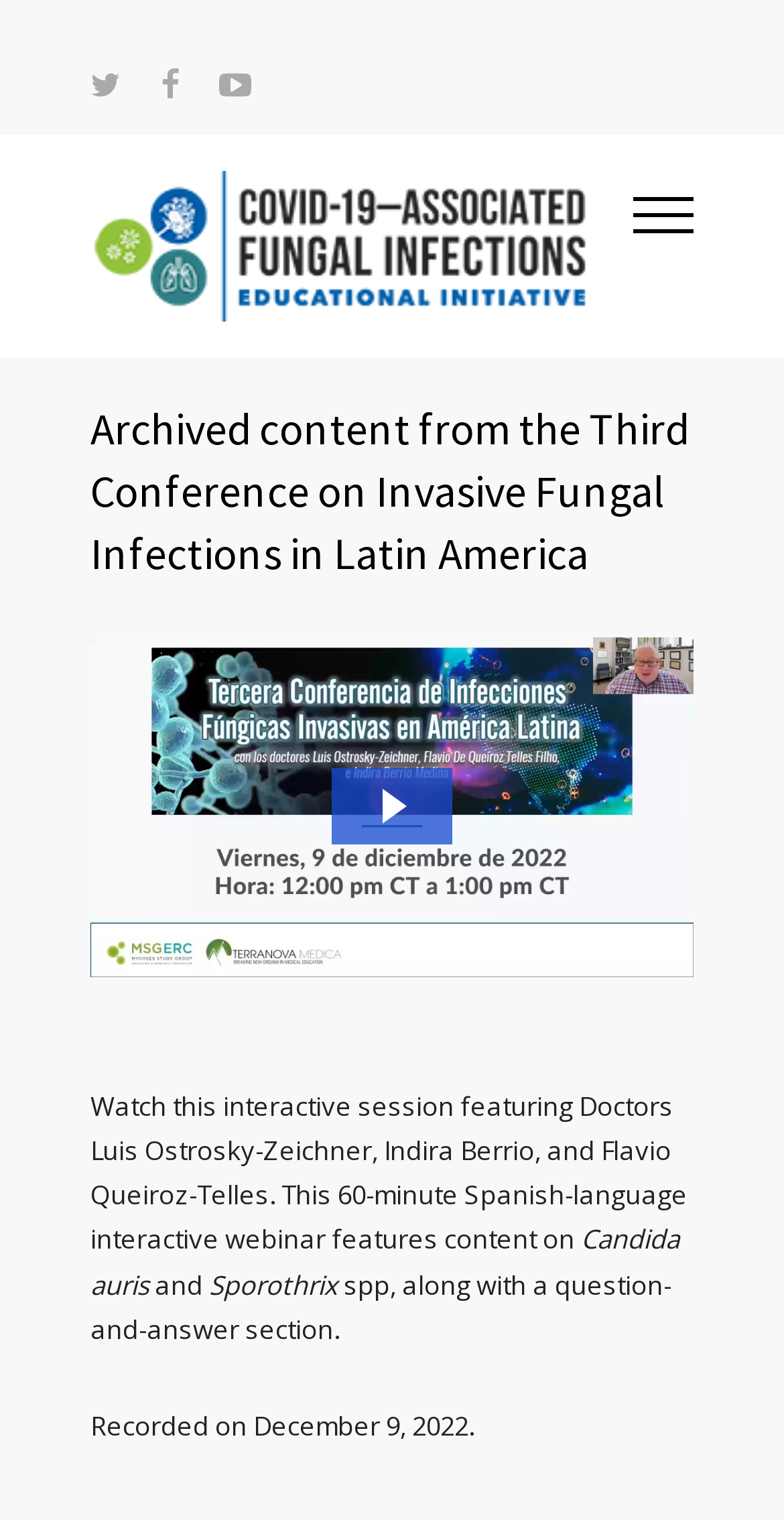Create a detailed summary of the webpage's content and design.

This webpage is about the Latin American Forum on Invasive Fungal Infections, specifically focusing on COVID-19-associated pulmonary aspergillosis (CAPA) and other invasive fungal infections. 

At the top, there are three links, 'a', 'b', and 'i', aligned horizontally. Below these links, there is a layout table that spans most of the width of the page. Within this table, there is a logo on the left, accompanied by another link on the right. 

Further down, there is a heading that announces archived content from the Third Conference on Invasive Fungal Infections in Latin America. Below this heading, there is a Wistia video thumbnail that takes up most of the width of the page. On top of this thumbnail, there is a play button. 

To the right of the video thumbnail, there is a block of text that describes the content of the interactive session, featuring three doctors. This text is followed by three lines of static text, mentioning Candida auris, Sporothrix spp, and a question-and-answer section. 

At the very bottom, there is a line of text indicating that the session was recorded on December 9, 2022. There are also two close buttons, one at the top-left corner and another at the top-right corner, but they are not visible on the main content area.